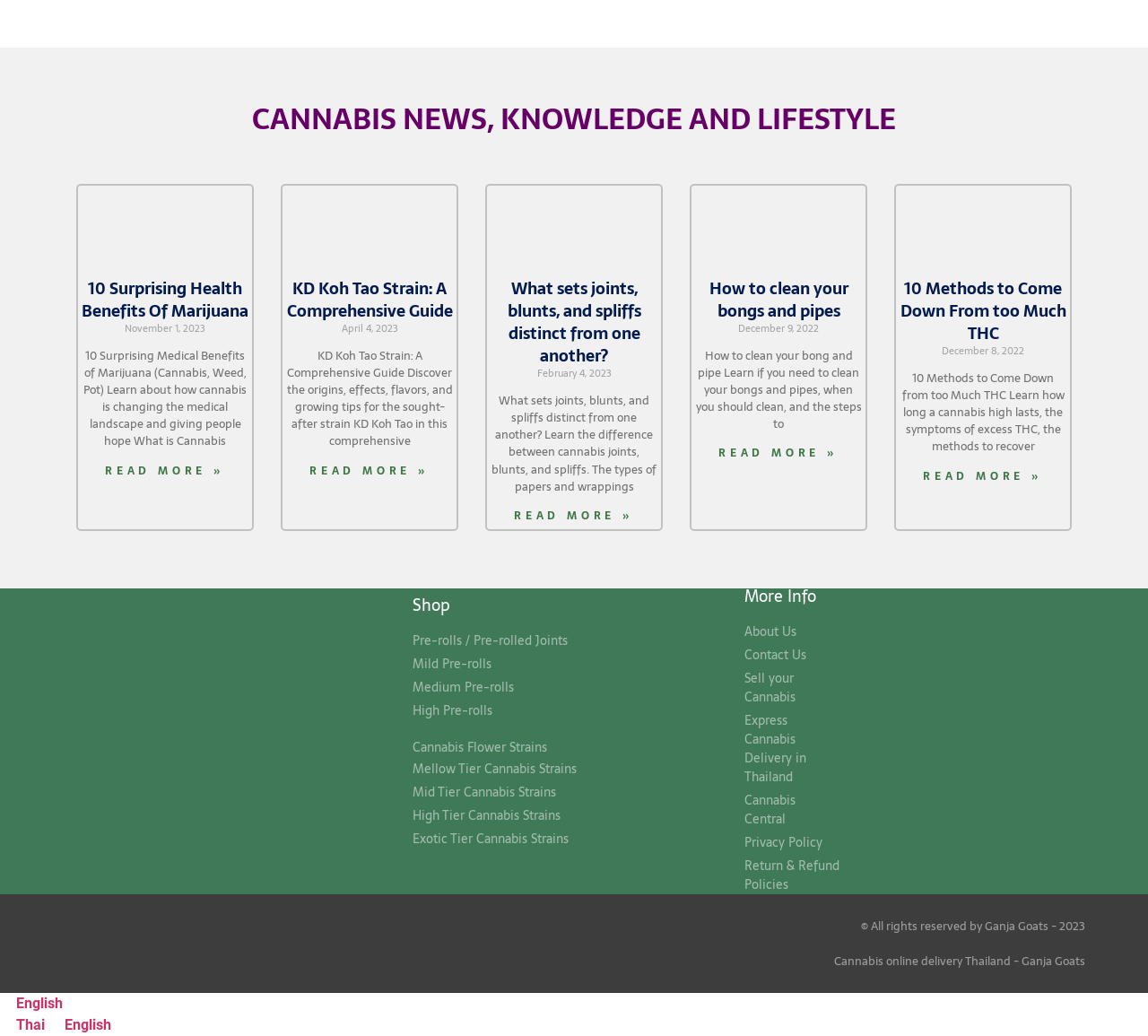Find and indicate the bounding box coordinates of the region you should select to follow the given instruction: "go to suggested topic 'SK 9.01 Folder not being renamed SongKong Issues'".

None